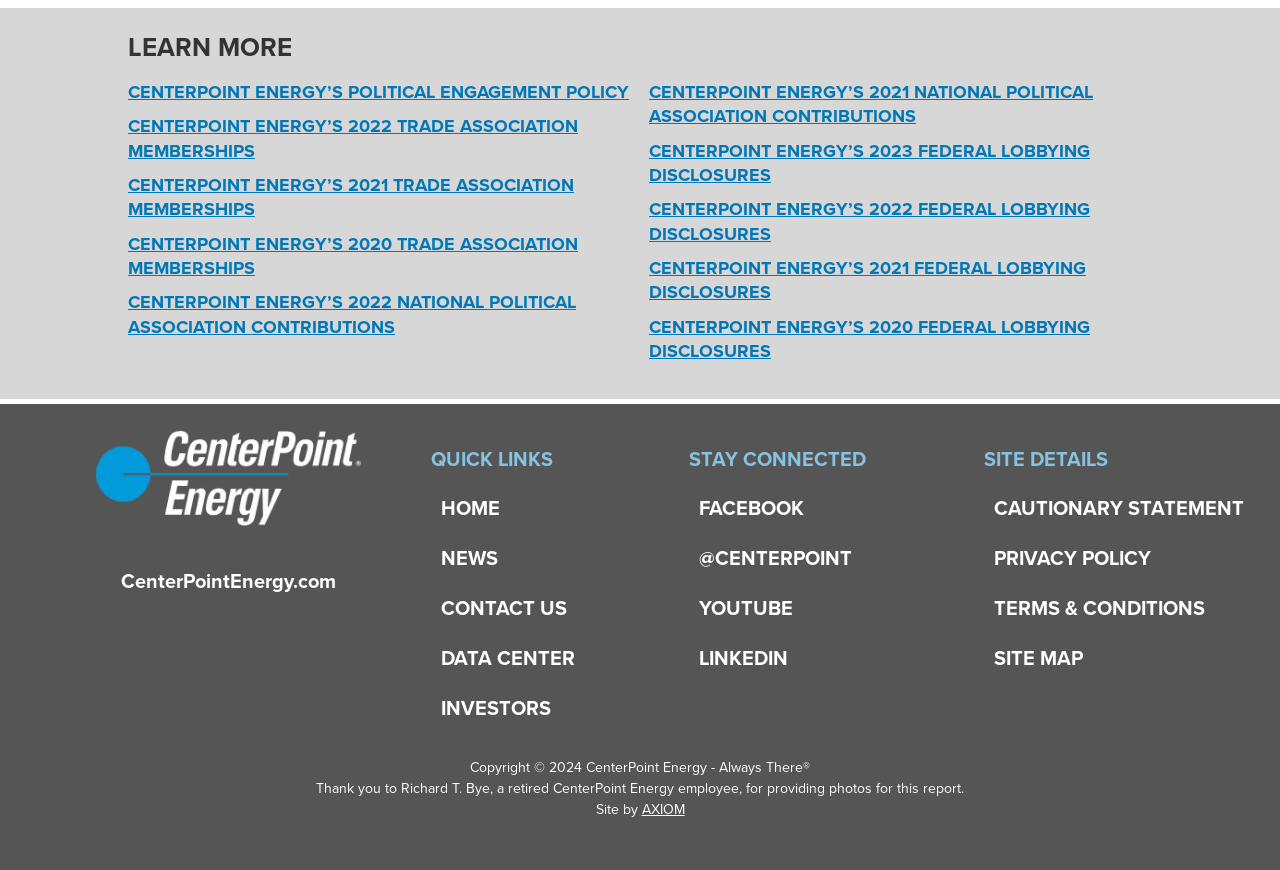Identify the bounding box coordinates of the clickable region to carry out the given instruction: "Go to the homepage".

[0.337, 0.555, 0.538, 0.612]